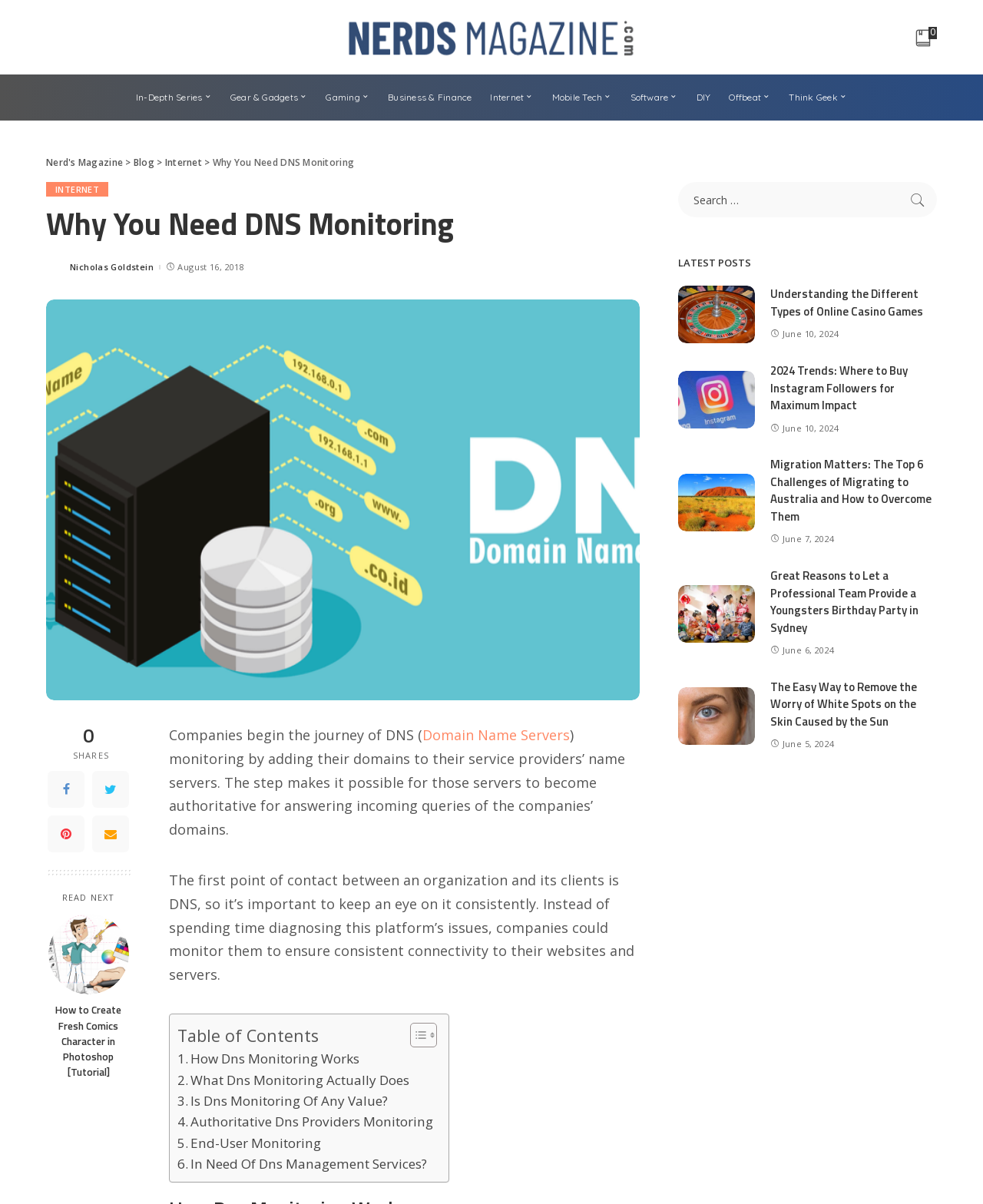Find the bounding box coordinates of the element to click in order to complete the given instruction: "Read the next article about creating fresh comics character."

[0.049, 0.759, 0.131, 0.826]